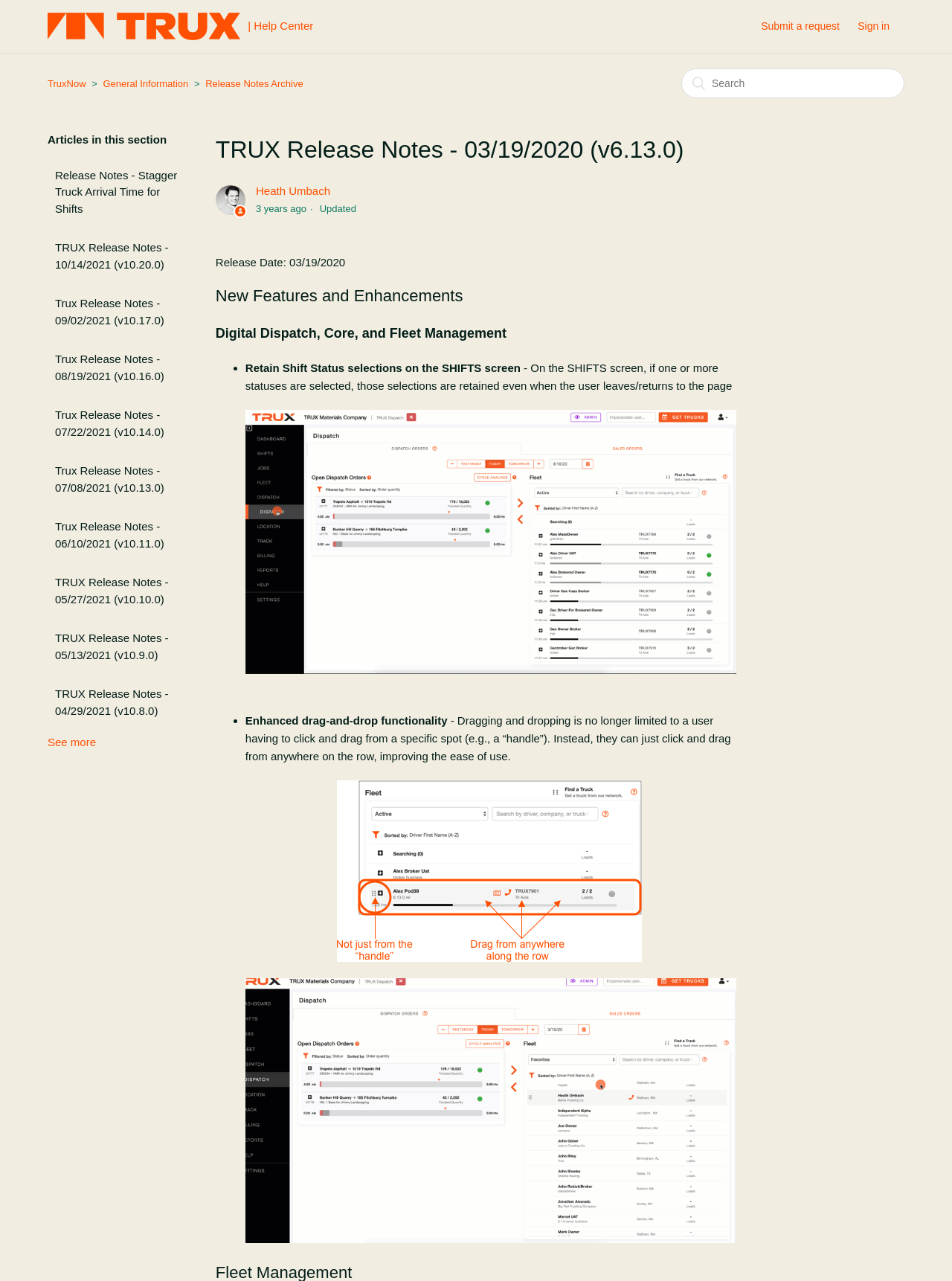What is the functionality enhanced in the drag-and-drop feature?
Please elaborate on the answer to the question with detailed information.

I found the enhanced functionality of the drag-and-drop feature by reading the static text 'Enhanced drag-and-drop functionality' and the description '- Dragging and dropping is no longer limited to a user having to click and drag from a specific spot (e.g., a “handle”). Instead, they can just click and drag from anywhere on the row, improving the ease of use.' which explains that the enhancement is to improve the ease of use.